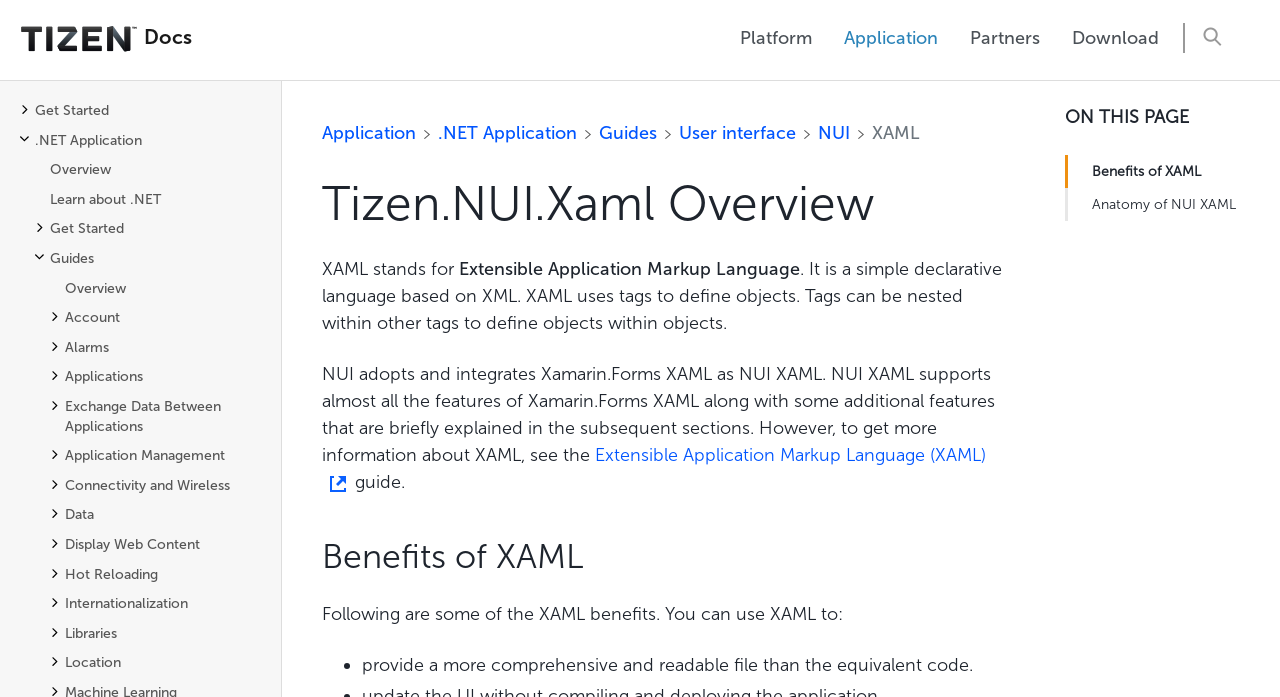What is the main topic of this webpage?
Identify the answer in the screenshot and reply with a single word or phrase.

Tizen.NUI.Xaml Overview